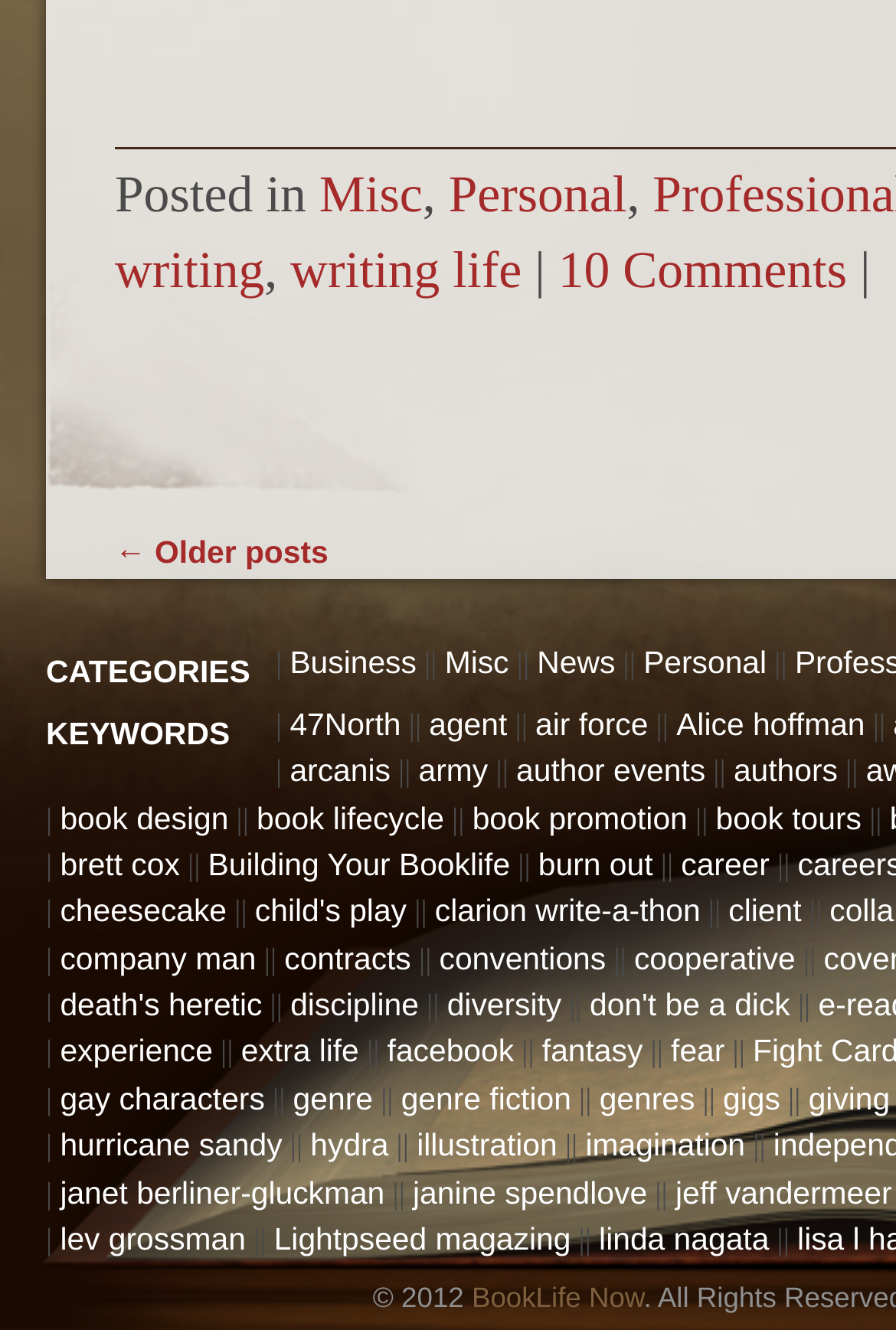What is the name of the book-related event?
Examine the image and provide an in-depth answer to the question.

The name of the book-related event can be found by looking at the links under the 'KEYWORDS' heading. One of the links is 'author events', which is the name of the book-related event.